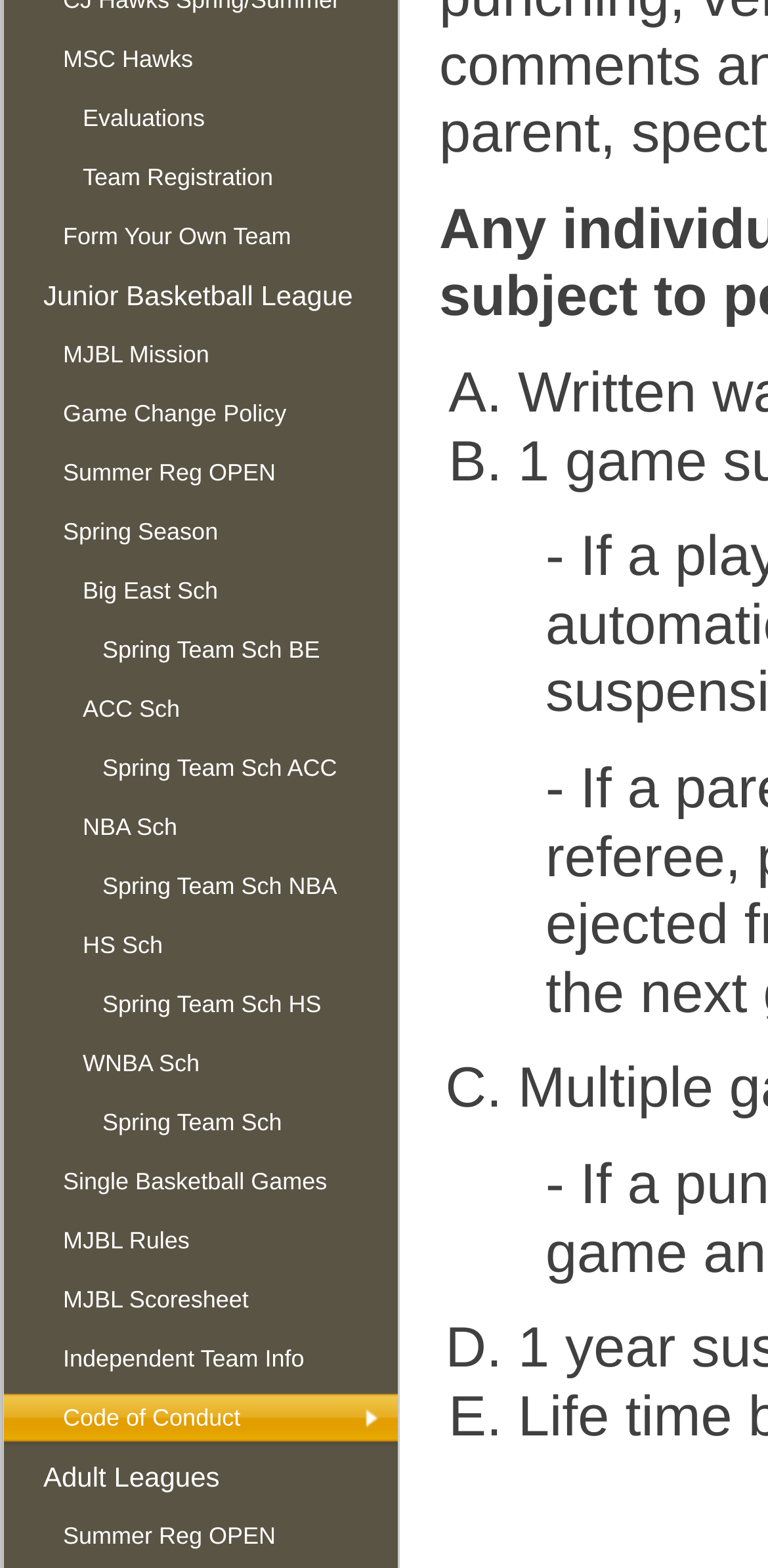From the element description Junior Basketball League, predict the bounding box coordinates of the UI element. The coordinates must be specified in the format (top-left x, top-left y, bottom-right x, bottom-right y) and should be within the 0 to 1 range.

[0.005, 0.17, 0.518, 0.207]